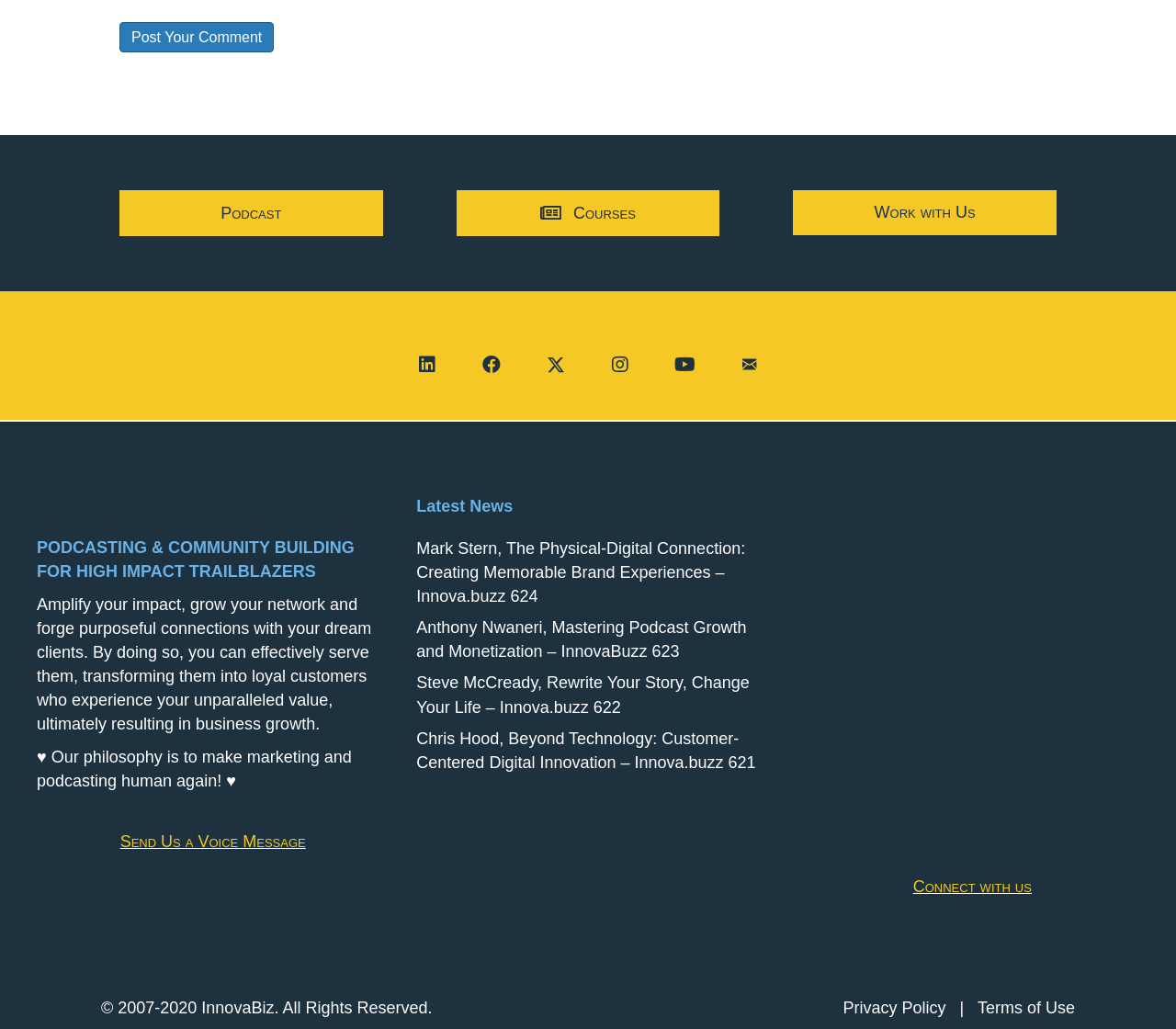Analyze the image and deliver a detailed answer to the question: What is the copyright year range of the website?

Based on the static text '© 2007-2020 InnovaBiz. All Rights Reserved.', the copyright year range of the website is from 2007 to 2020, indicating that the website has been in operation for at least 13 years.